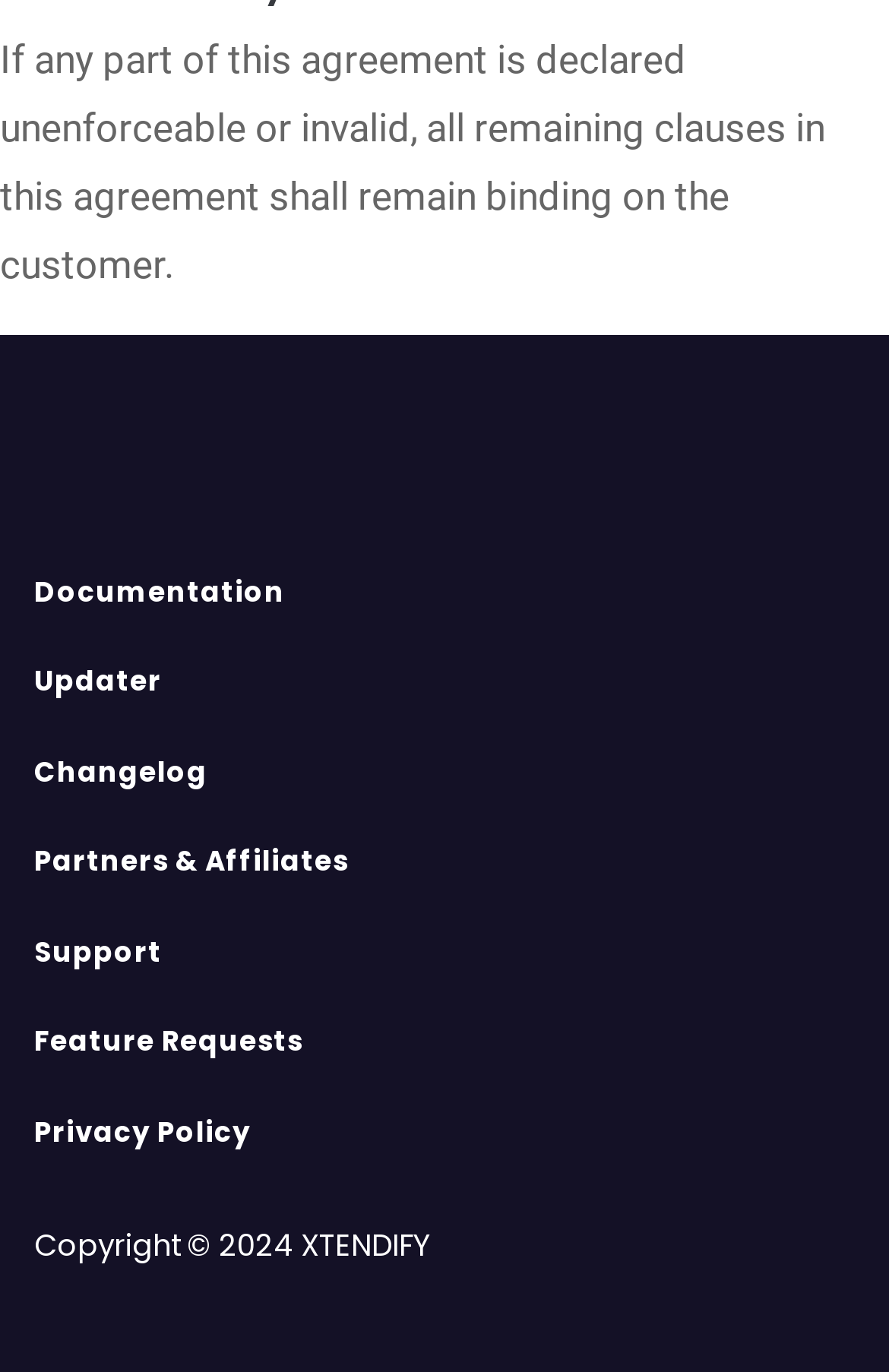Please specify the bounding box coordinates of the area that should be clicked to accomplish the following instruction: "go to the documentation page". The coordinates should consist of four float numbers between 0 and 1, i.e., [left, top, right, bottom].

[0.038, 0.416, 0.321, 0.445]